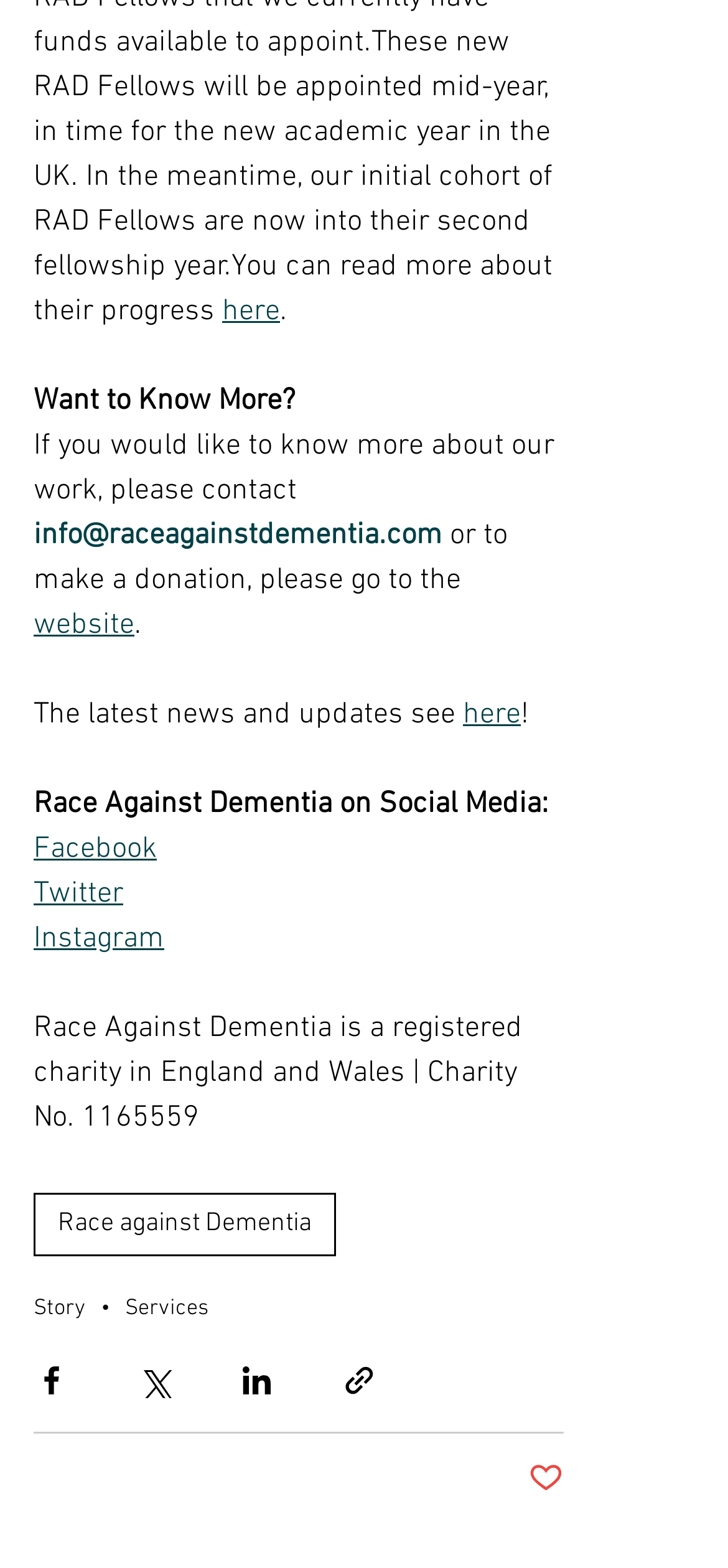Locate the bounding box coordinates of the area that needs to be clicked to fulfill the following instruction: "Follow on Twitter". The coordinates should be in the format of four float numbers between 0 and 1, namely [left, top, right, bottom].

[0.046, 0.558, 0.169, 0.582]